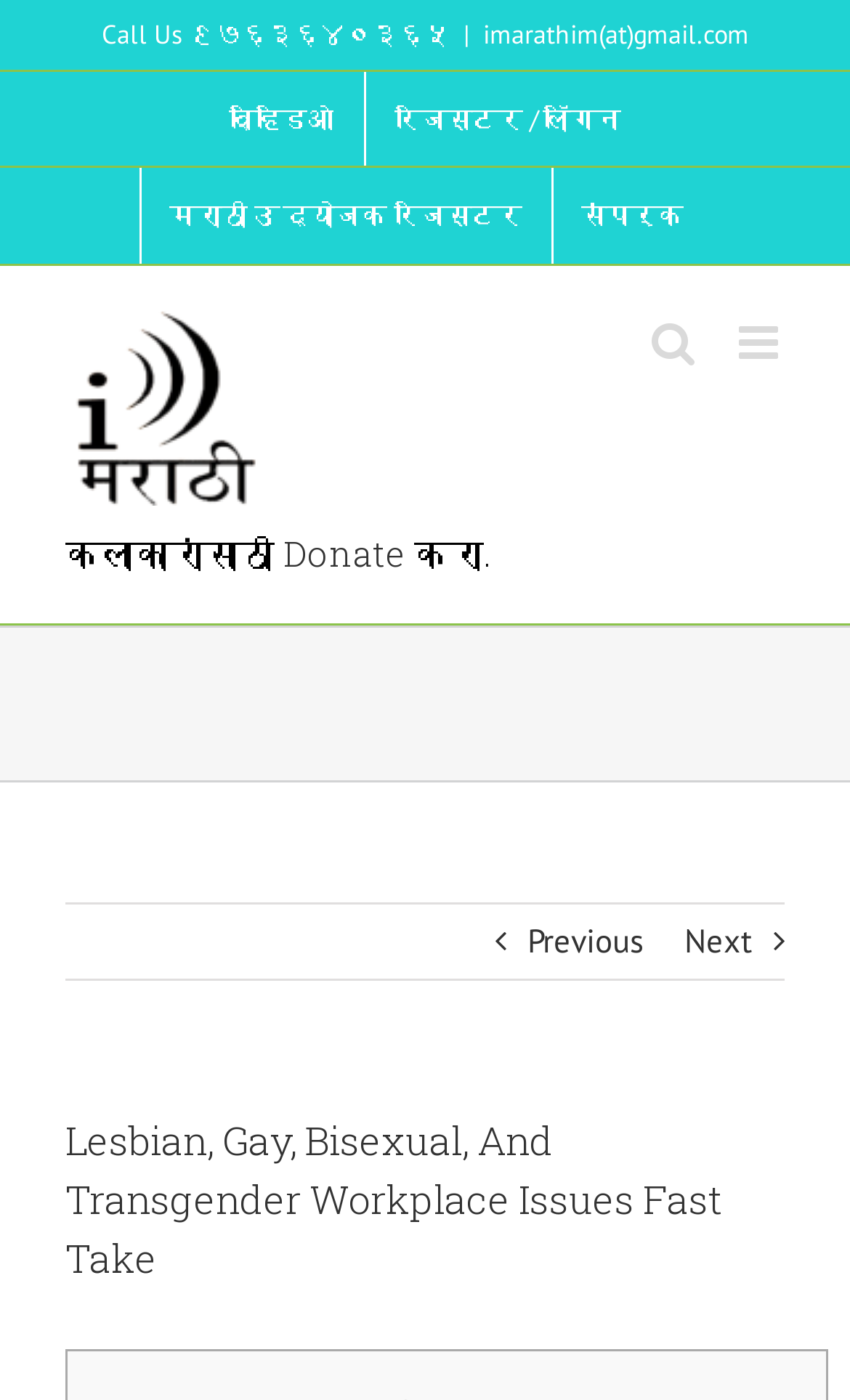Given the description: "aria-label="Toggle mobile search"", determine the bounding box coordinates of the UI element. The coordinates should be formatted as four float numbers between 0 and 1, [left, top, right, bottom].

[0.767, 0.229, 0.818, 0.262]